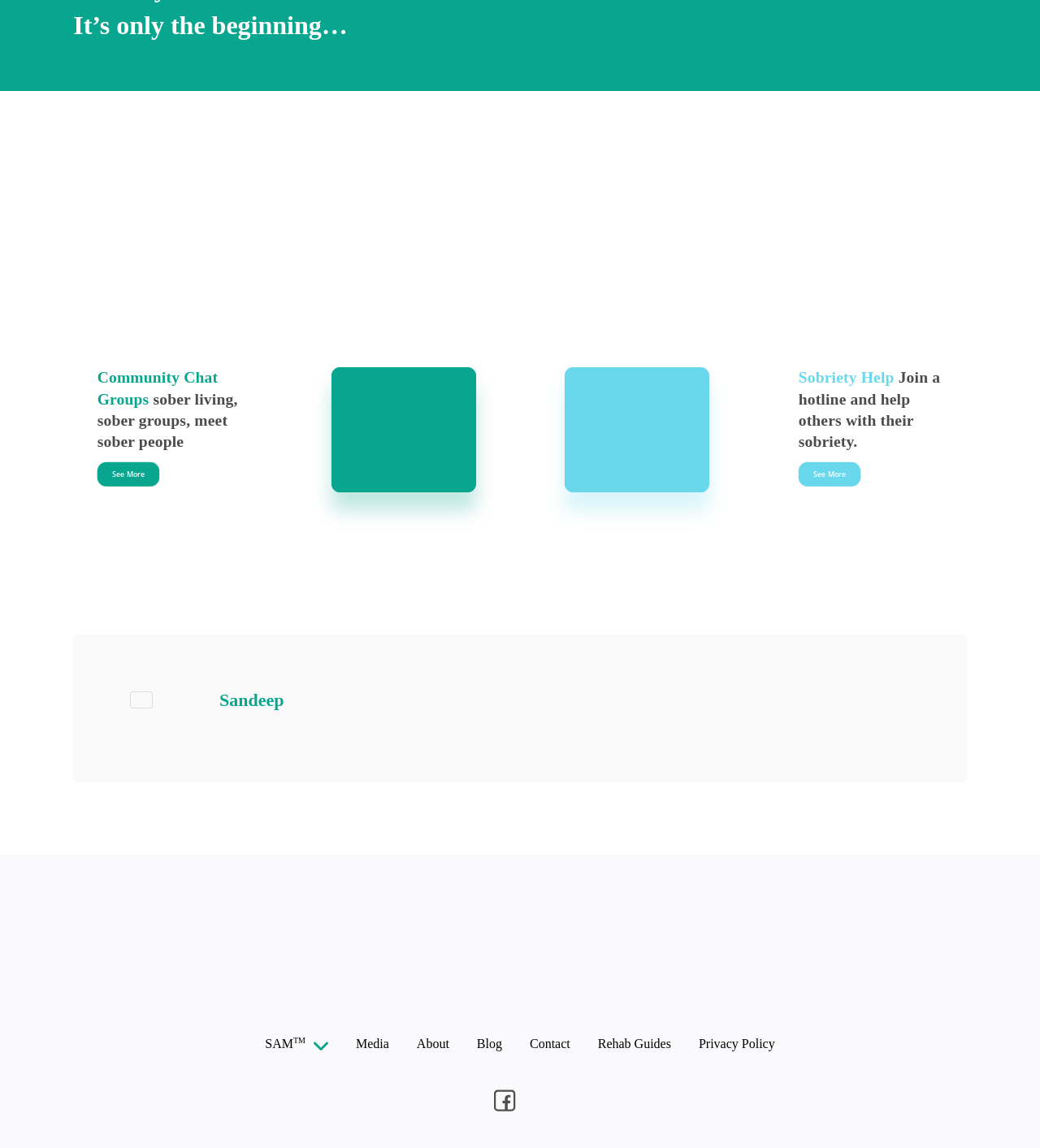Examine the image carefully and respond to the question with a detailed answer: 
What is the purpose of the 'See More' buttons?

The 'See More' buttons are likely used to show more information about the topics mentioned above them, such as 'Community Chat Groups' and 'Join a hotline and help others with their sobriety.' The buttons are placed below the corresponding text, indicating that they are related to those topics.